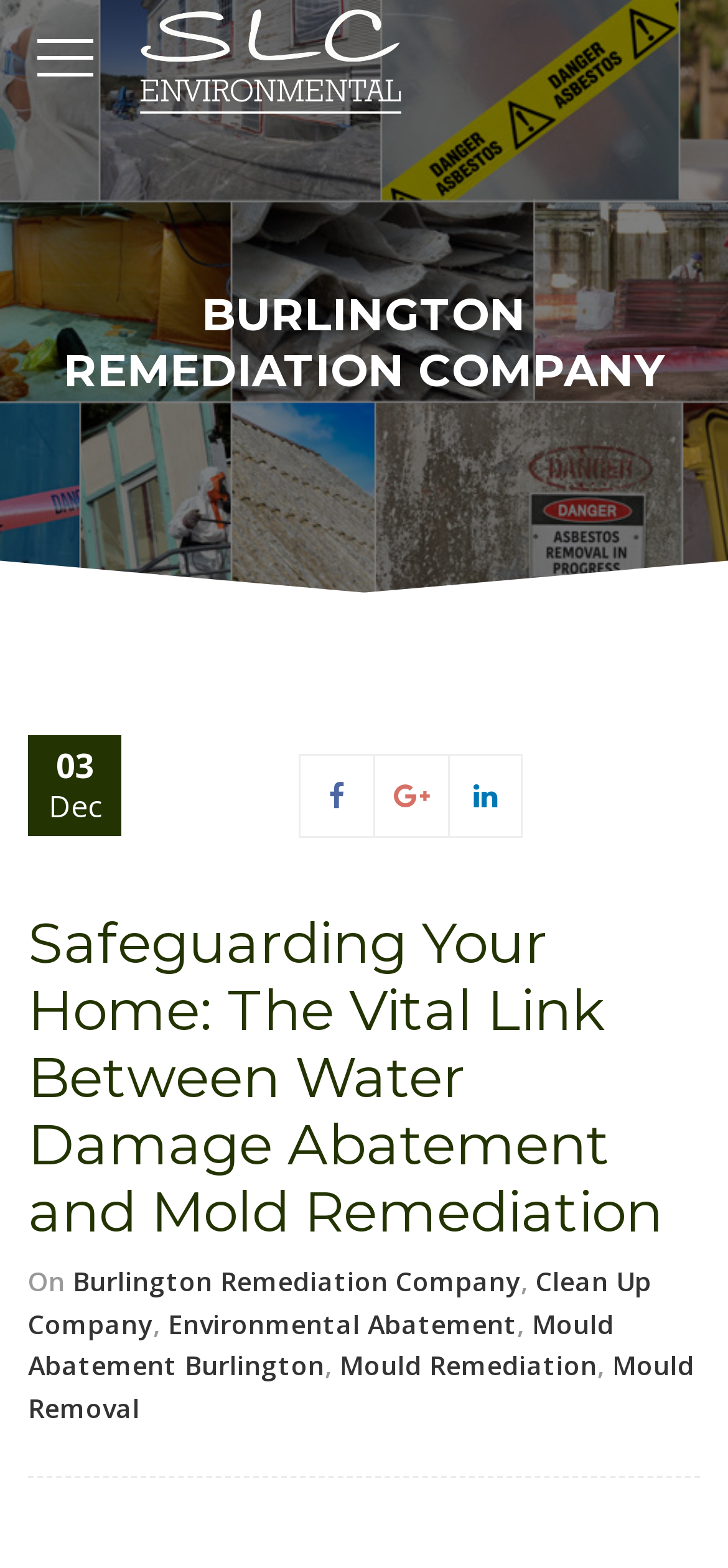What is the name of the company?
Using the visual information from the image, give a one-word or short-phrase answer.

SLC Environmental